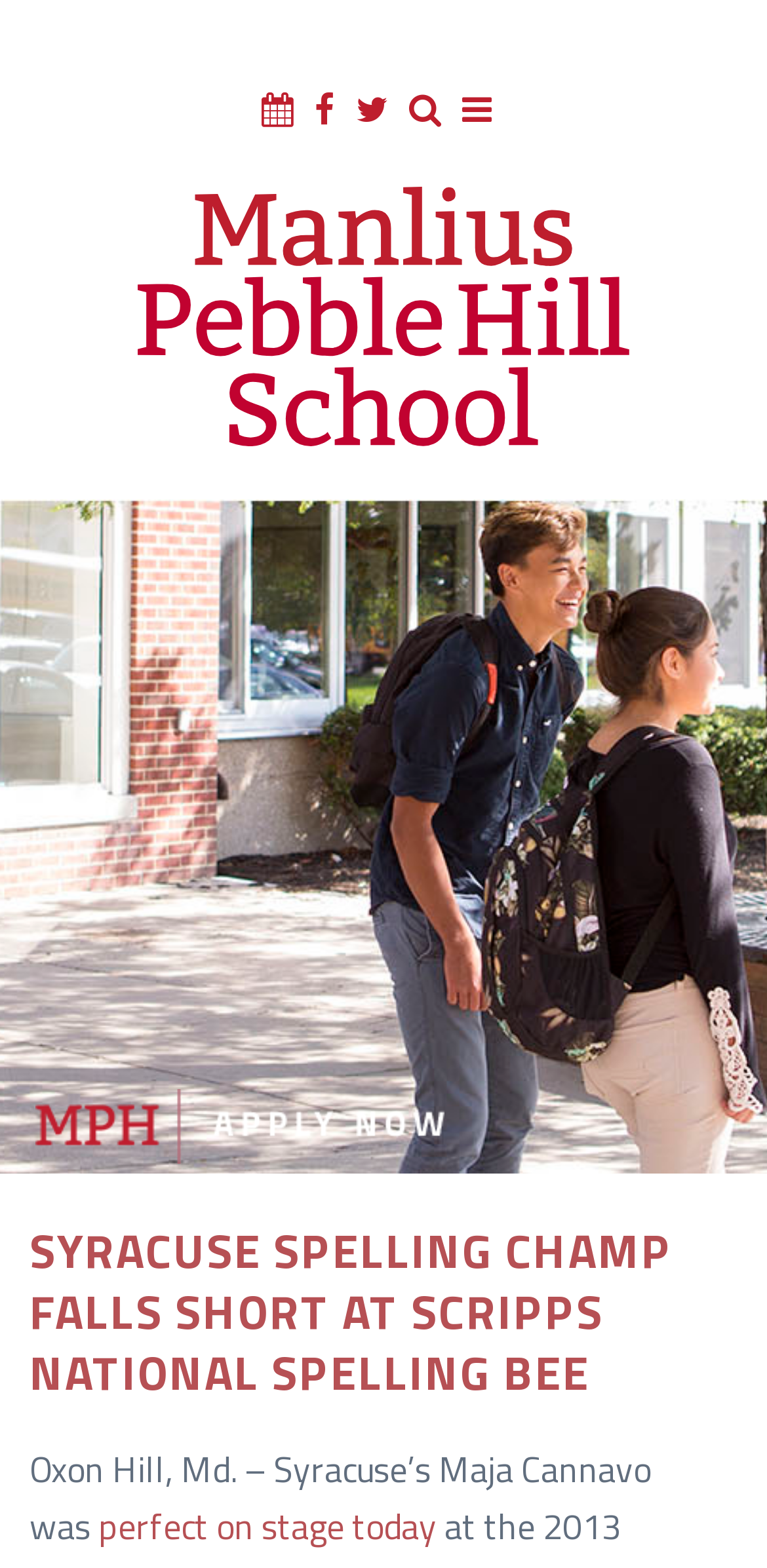What is the text of the static text element below the main heading?
Refer to the image and provide a concise answer in one word or phrase.

Oxon Hill, Md. – Syracuse’s Maja Cannavo was